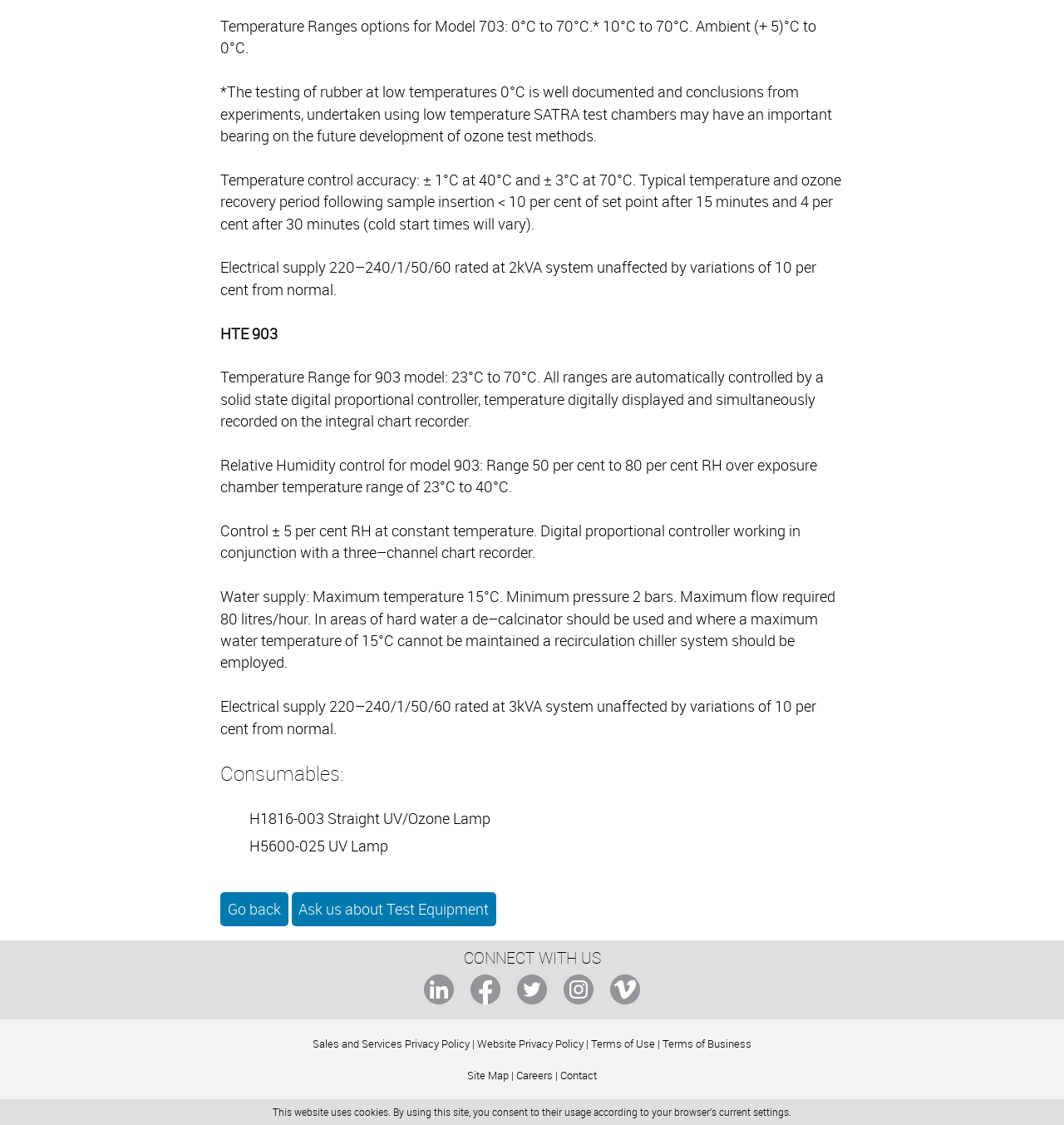Using the information in the image, give a comprehensive answer to the question: 
What is the electrical supply rating for the 903 model?

The electrical supply rating for the 903 model can be found in the StaticText element that states 'Electrical supply 220–240/1/50/60 rated at 3kVA system unaffected by variations of 10 per cent from normal.'